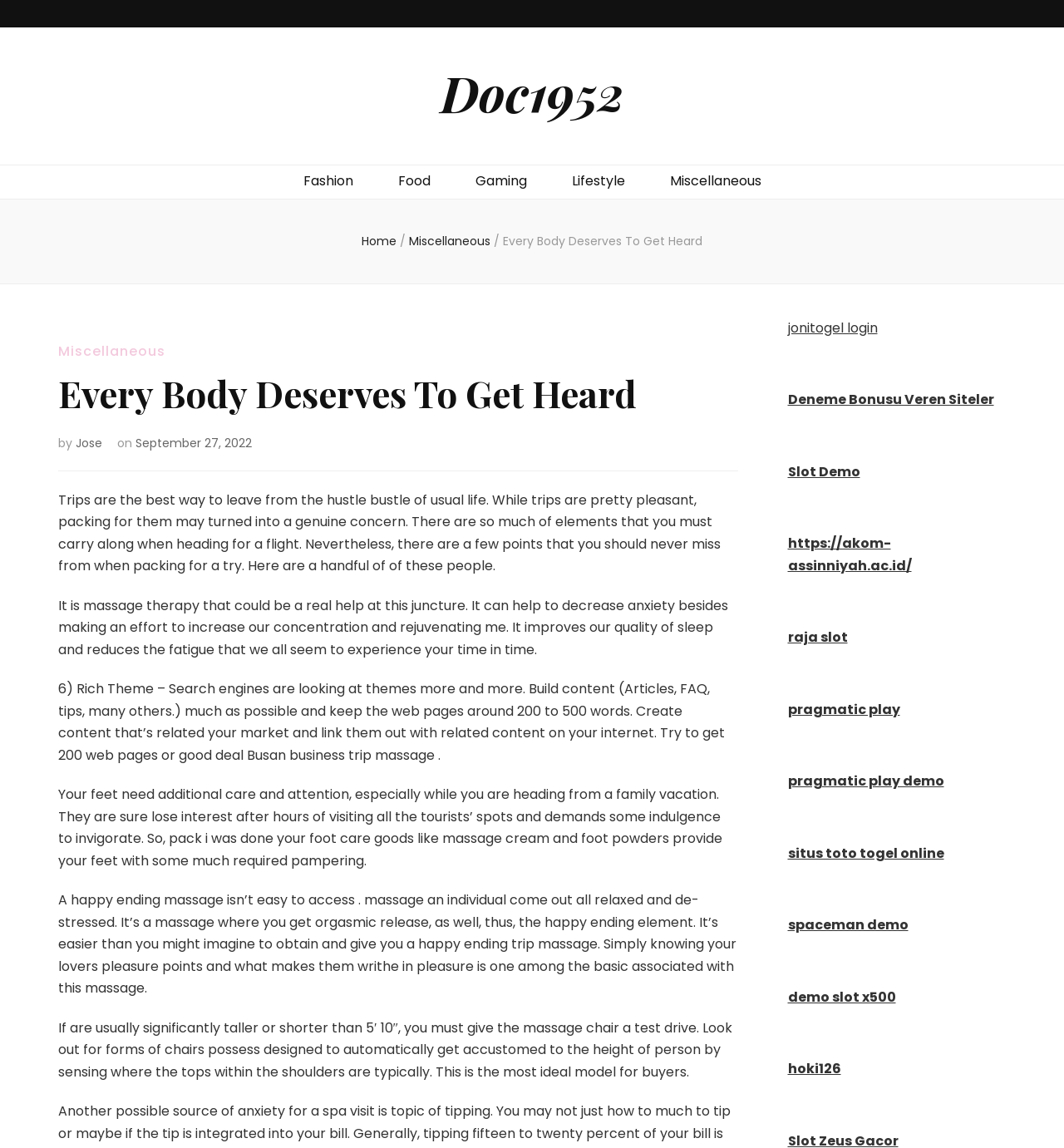Consider the image and give a detailed and elaborate answer to the question: 
How many links are there in the 'Mobile' section?

The 'Mobile' section contains links to 'Fashion', 'Food', 'Gaming', 'Lifestyle', 'Miscellaneous', and other categories, totaling 7 links.